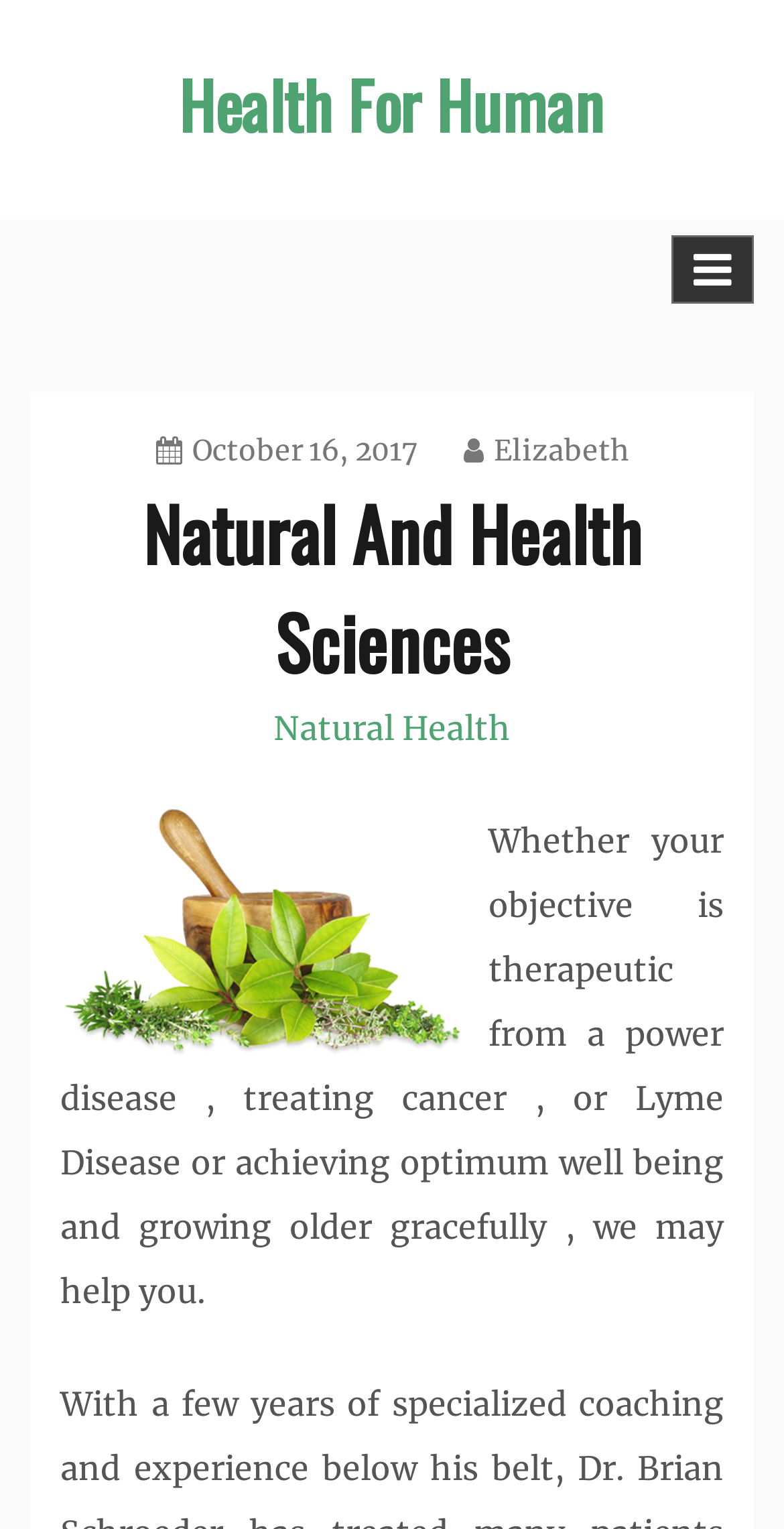Refer to the screenshot and answer the following question in detail:
What is the purpose of the webpage?

The purpose of the webpage can be inferred from the static text 'Whether your objective is therapeutic from a power disease, treating cancer, or Lyme Disease or achieving optimum well being and growing older gracefully, we may help you.' which suggests that the webpage is intended to provide help or guidance for people with various health issues.